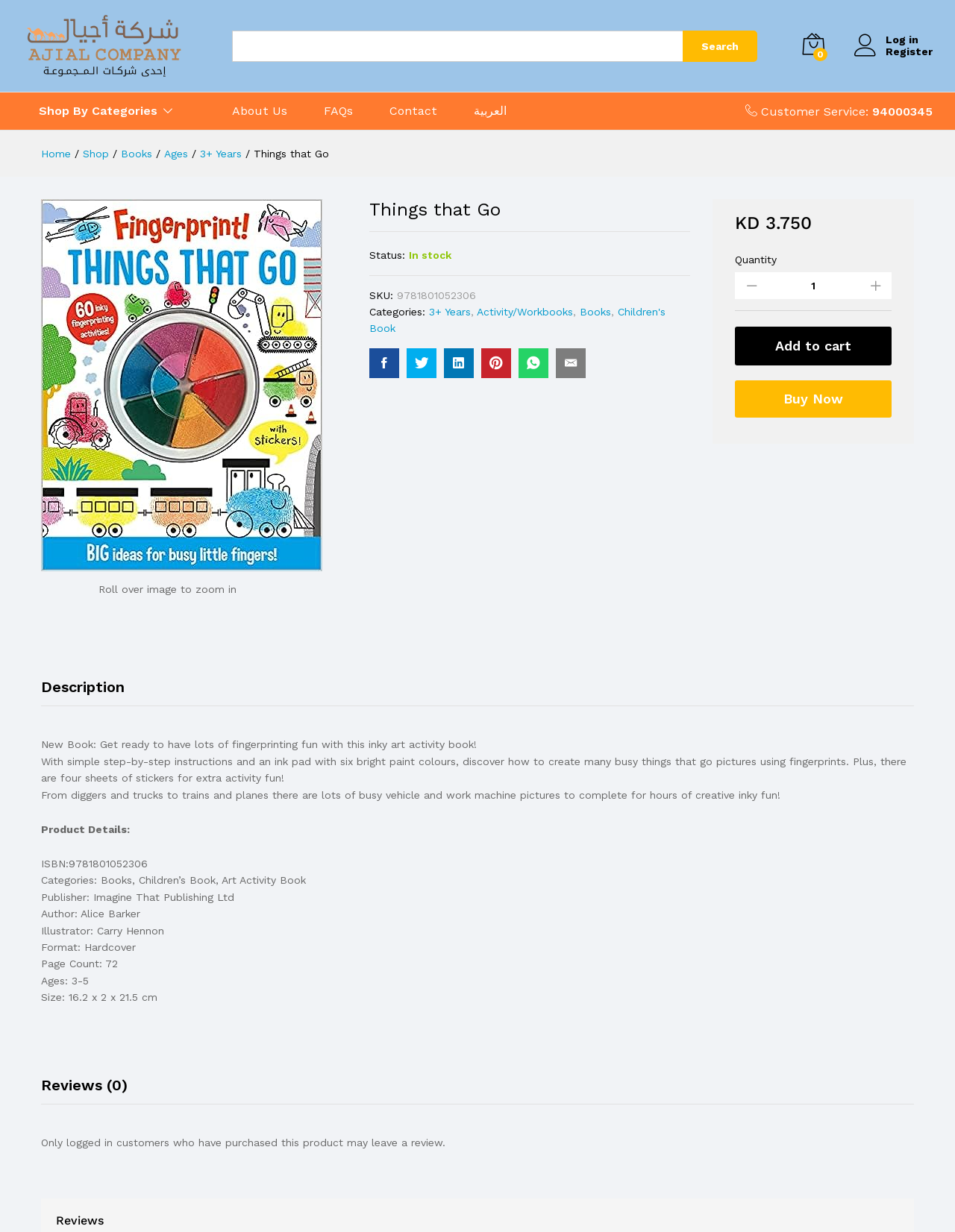Please identify the bounding box coordinates of the element's region that needs to be clicked to fulfill the following instruction: "Search for products". The bounding box coordinates should consist of four float numbers between 0 and 1, i.e., [left, top, right, bottom].

[0.715, 0.025, 0.793, 0.05]